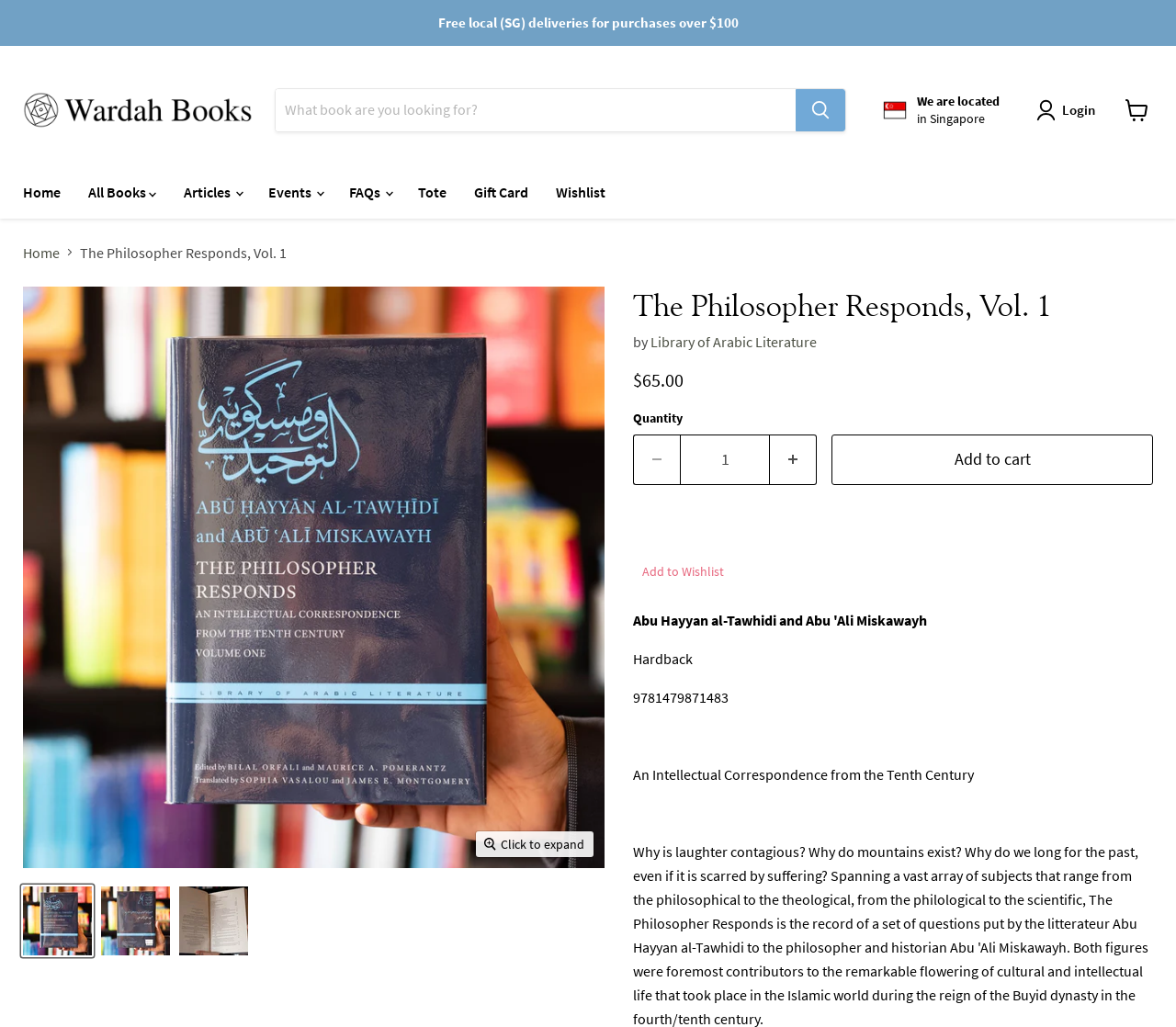Determine the bounding box coordinates for the clickable element to execute this instruction: "View cart". Provide the coordinates as four float numbers between 0 and 1, i.e., [left, top, right, bottom].

[0.949, 0.087, 0.984, 0.127]